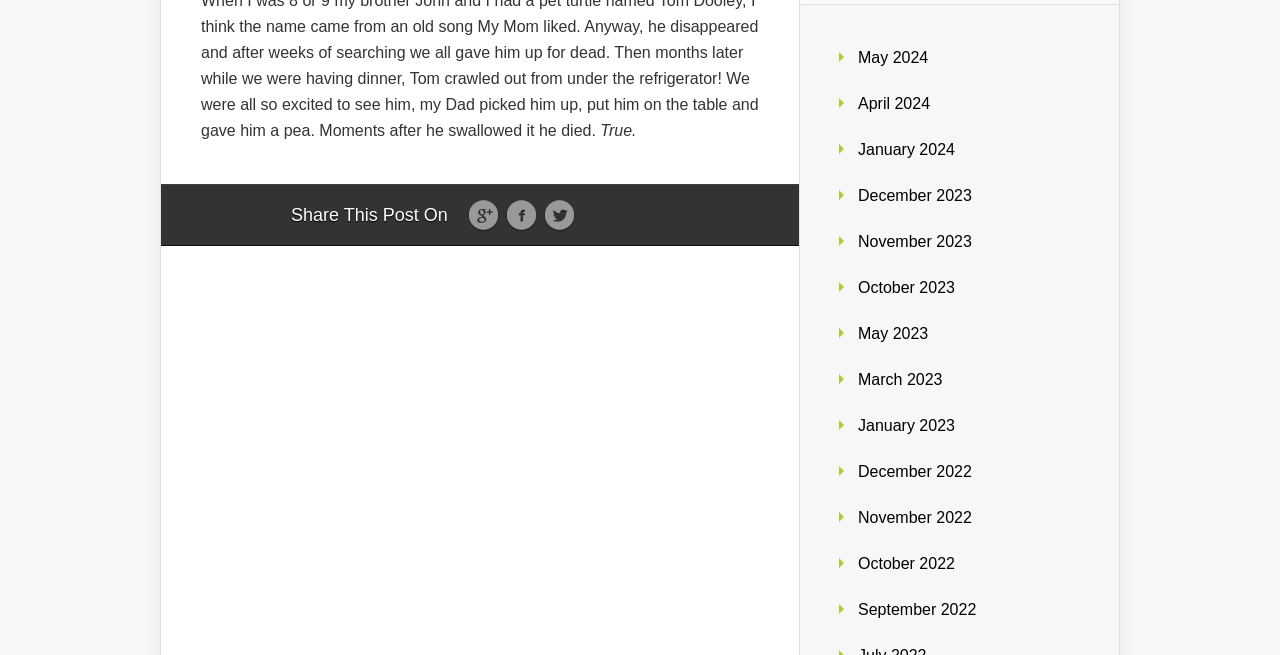Please predict the bounding box coordinates (top-left x, top-left y, bottom-right x, bottom-right y) for the UI element in the screenshot that fits the description: October 2022

[0.67, 0.848, 0.746, 0.874]